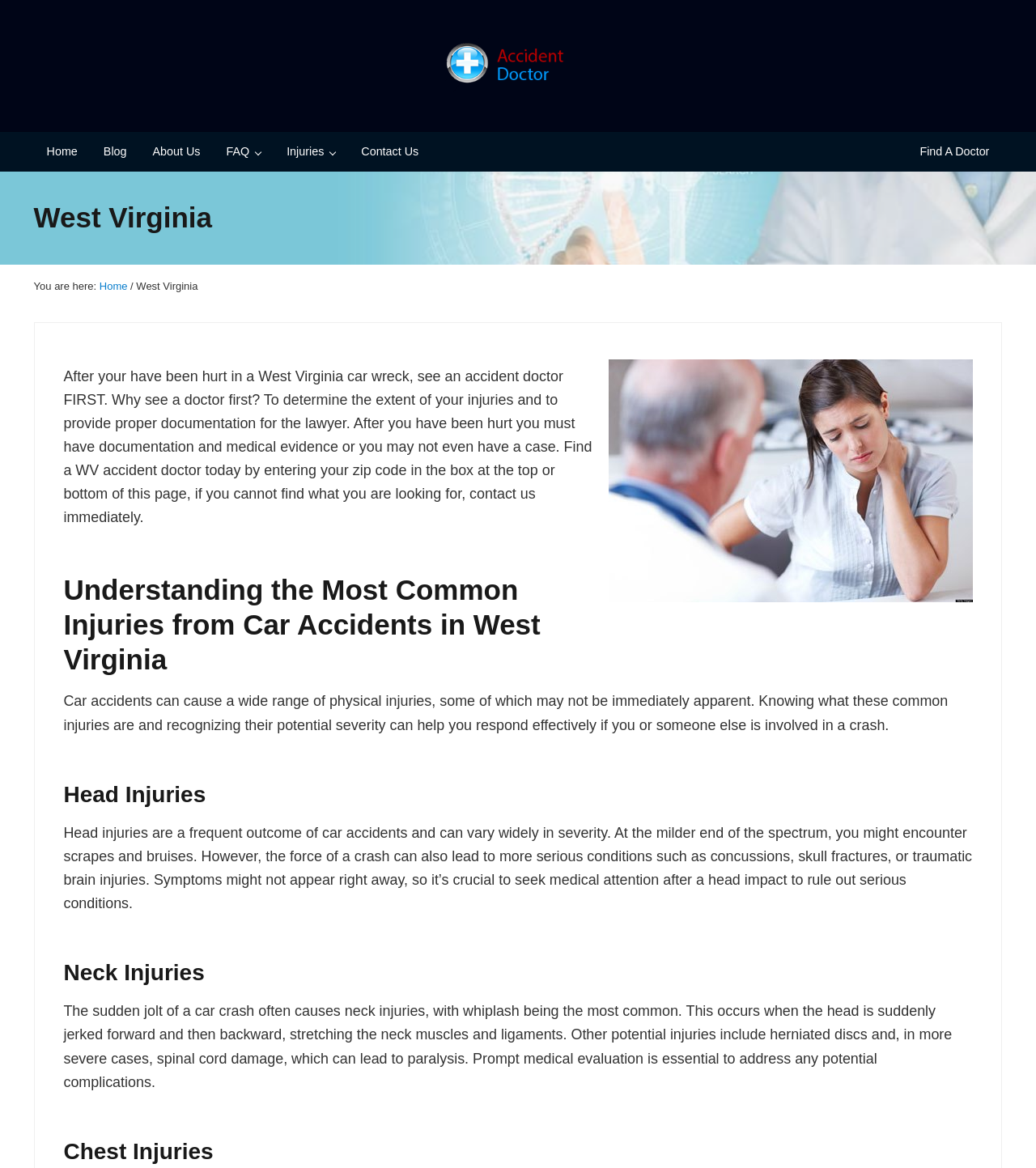Indicate the bounding box coordinates of the clickable region to achieve the following instruction: "Click on the 'Home' link."

[0.032, 0.113, 0.087, 0.147]